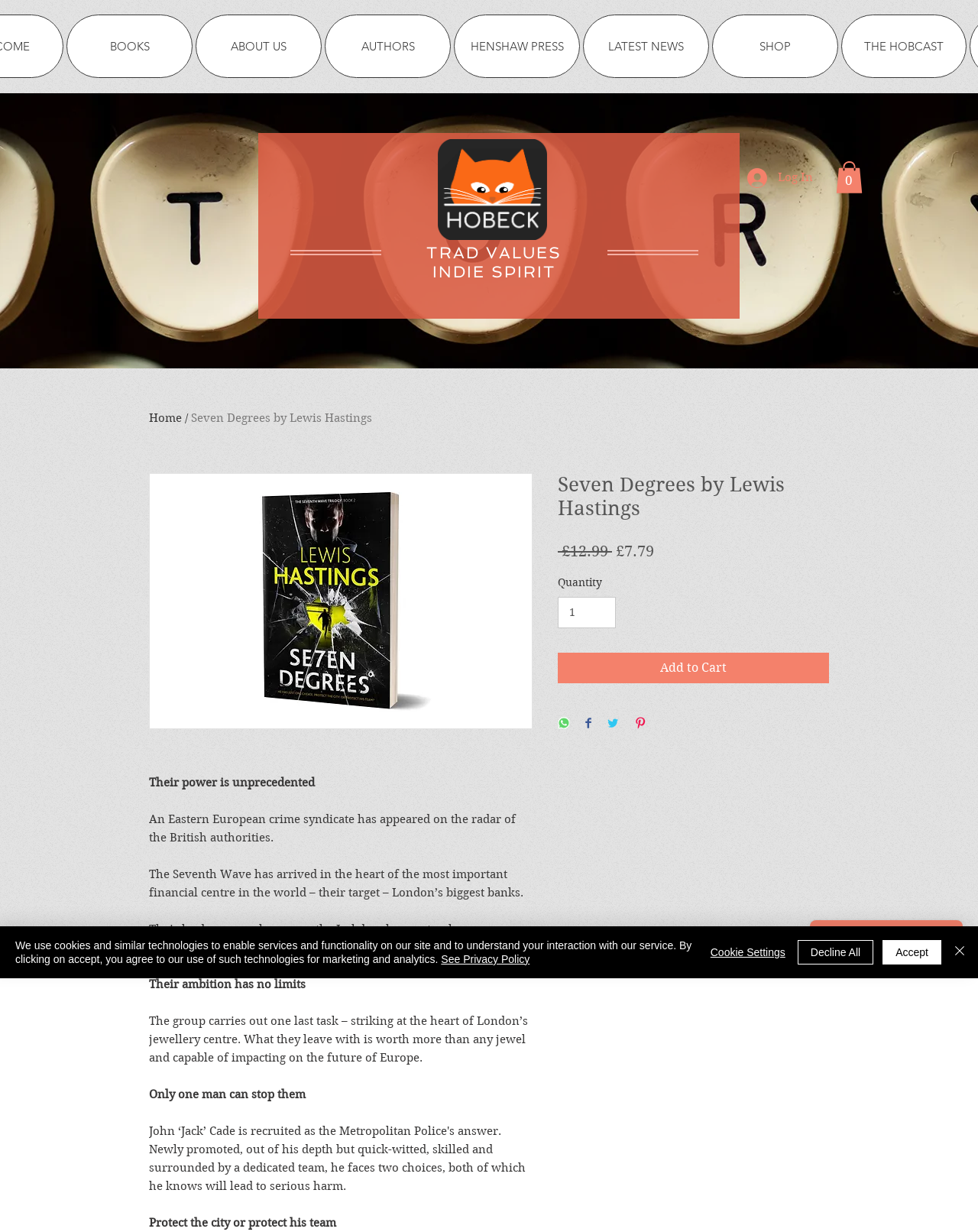Please give a concise answer to this question using a single word or phrase: 
What can be done with the book?

Add to Cart, Share